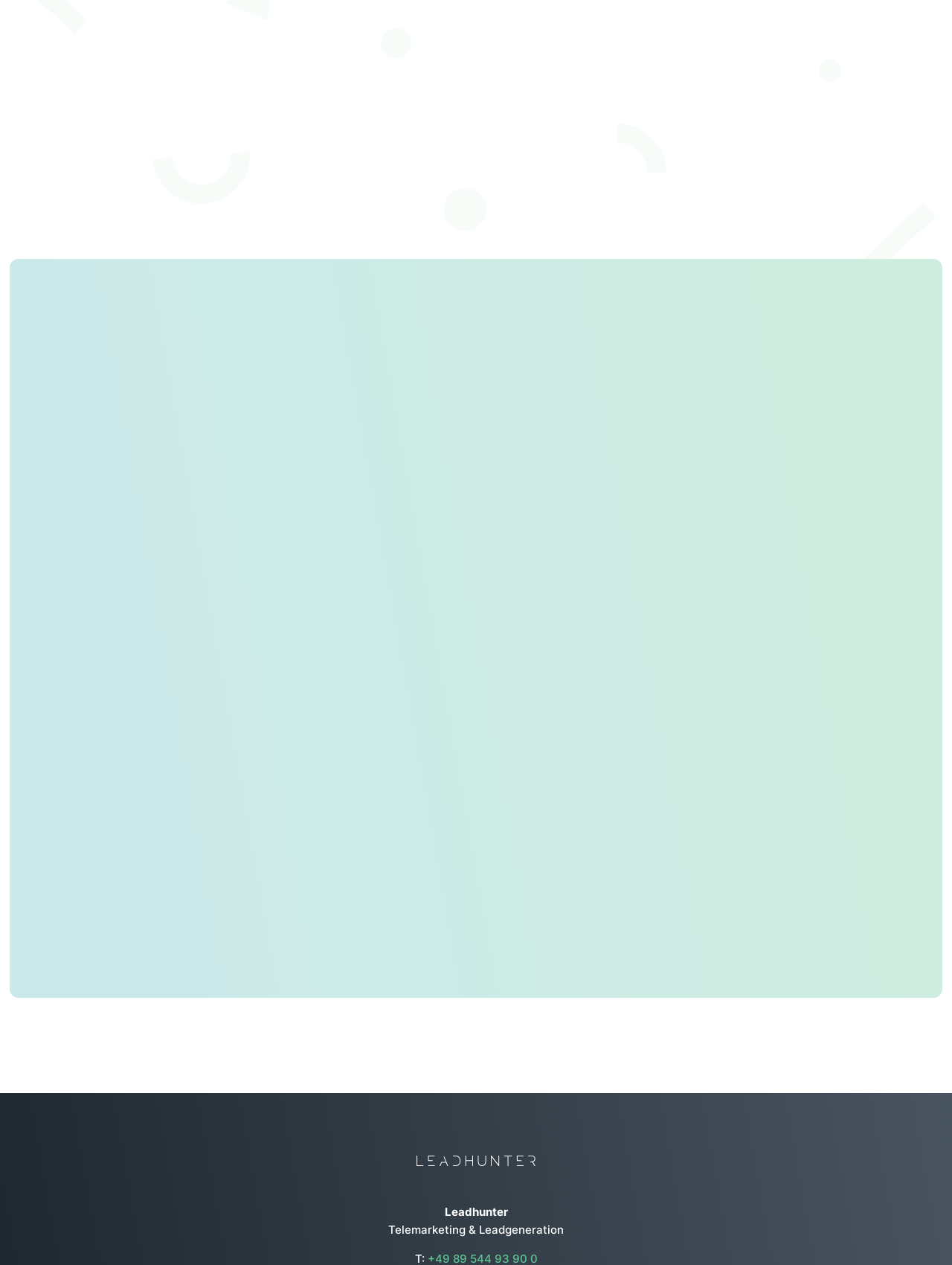What is the purpose of the 'CALL US' heading? Based on the image, give a response in one word or a short phrase.

To encourage customers to call